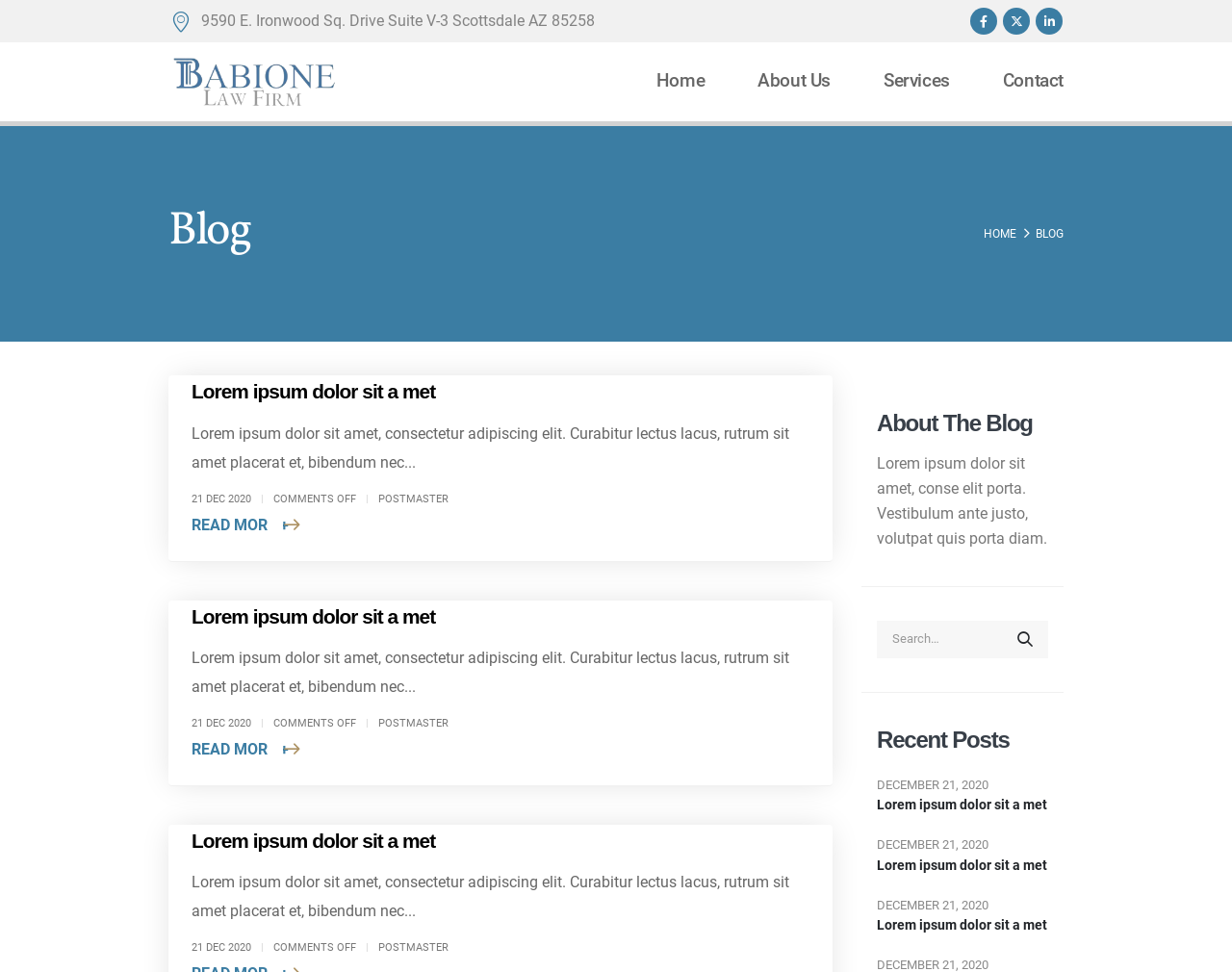Determine the bounding box coordinates (top-left x, top-left y, bottom-right x, bottom-right y) of the UI element described in the following text: Home

[0.798, 0.228, 0.825, 0.254]